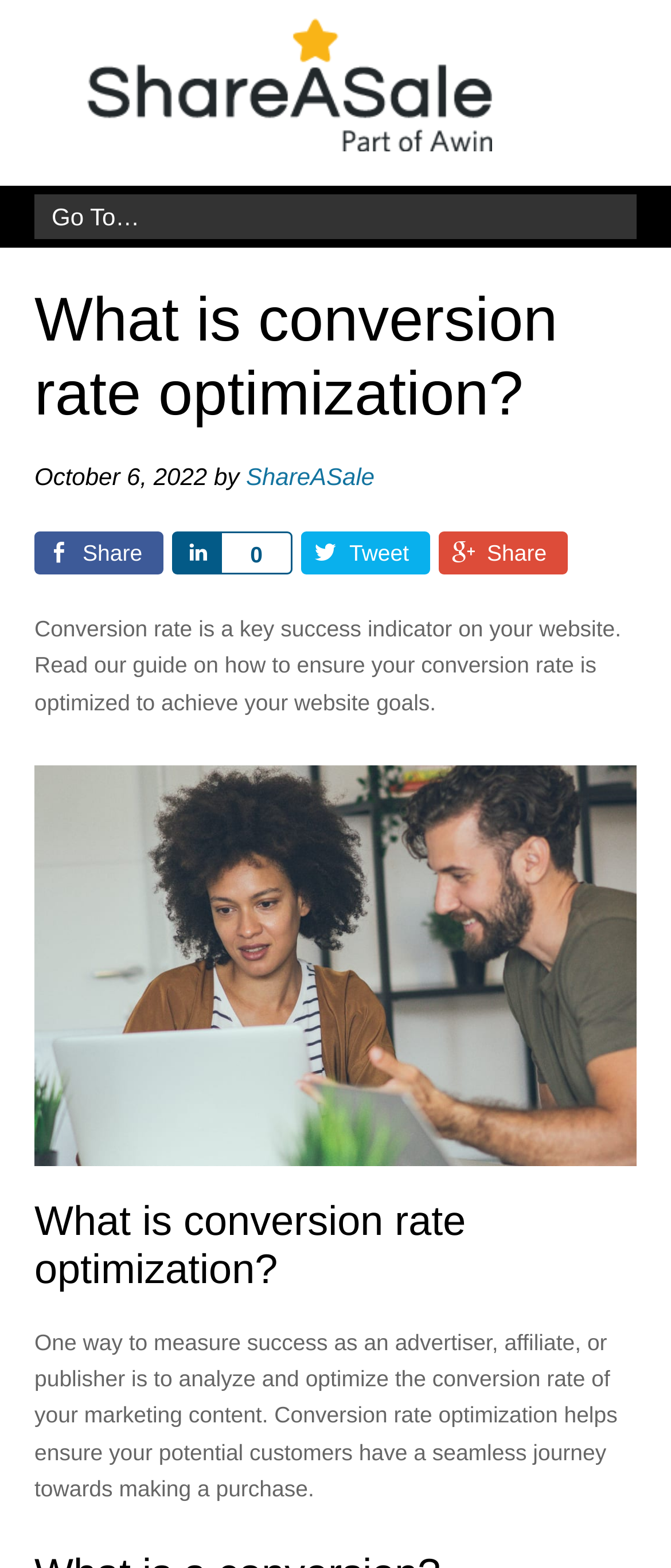Locate the bounding box coordinates of the segment that needs to be clicked to meet this instruction: "Open the menu".

[0.051, 0.124, 0.949, 0.152]